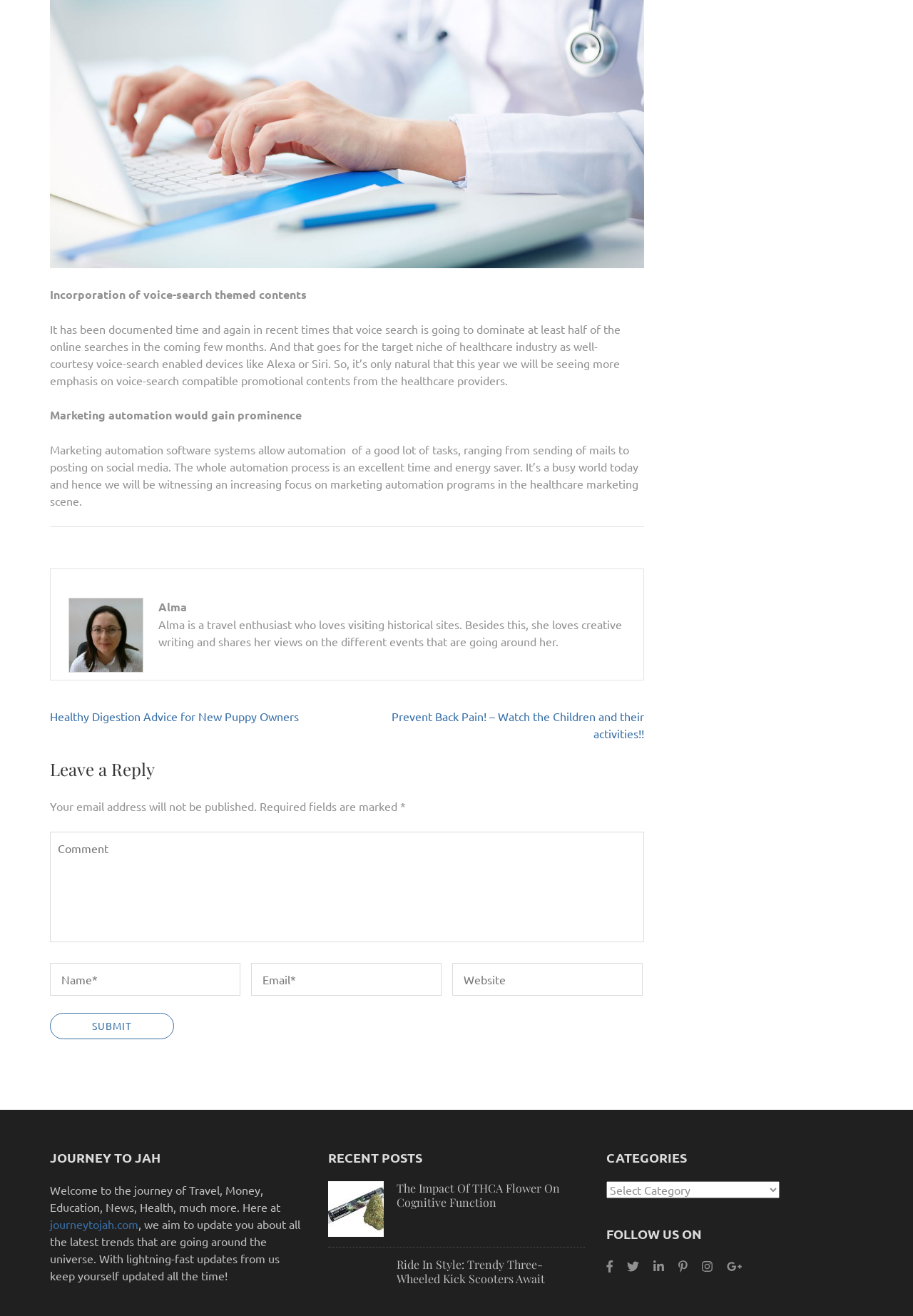Please specify the bounding box coordinates of the element that should be clicked to execute the given instruction: 'Click the 'Healthy Digestion Advice for New Puppy Owners' link'. Ensure the coordinates are four float numbers between 0 and 1, expressed as [left, top, right, bottom].

[0.055, 0.539, 0.327, 0.55]